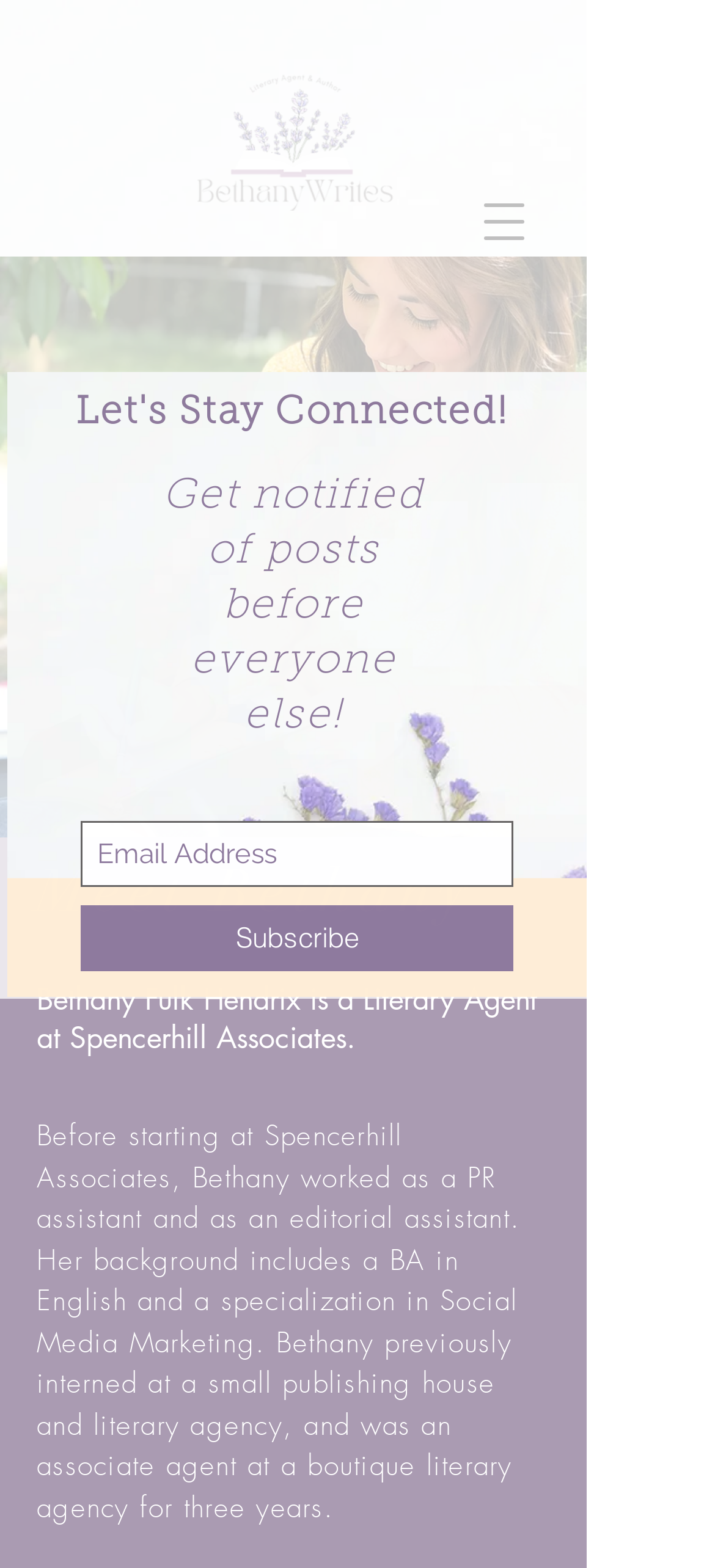Please answer the following question using a single word or phrase: 
What is the location of the 'Logo 2.png' image?

Top-left